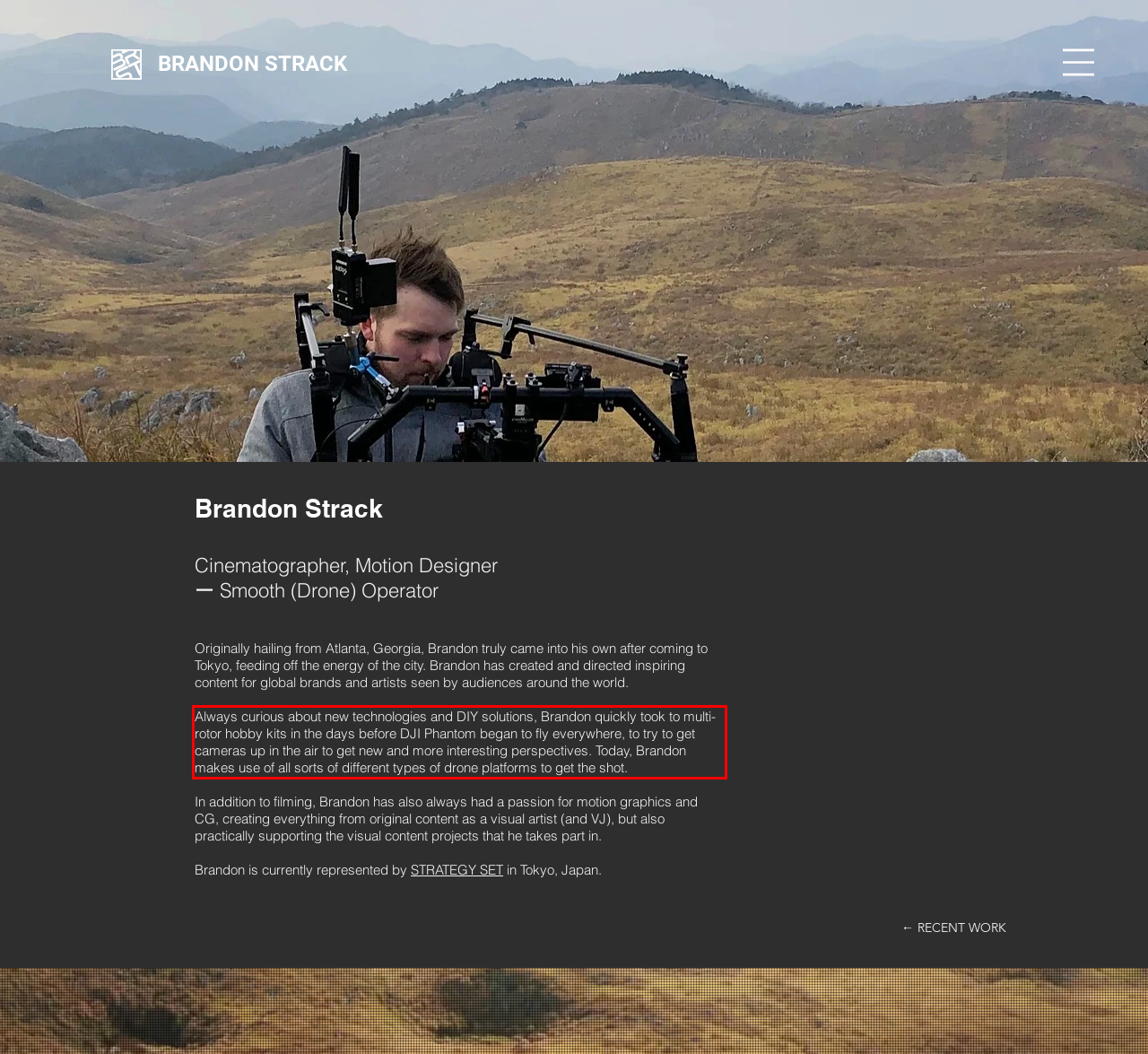Please perform OCR on the text within the red rectangle in the webpage screenshot and return the text content.

Always curious about new technologies and DIY solutions, Brandon quickly took to multi-rotor hobby kits in the days before DJI Phantom began to fly everywhere, to try to get cameras up in the air to get new and more interesting perspectives. Today, Brandon makes use of all sorts of different types of drone platforms to get the shot.